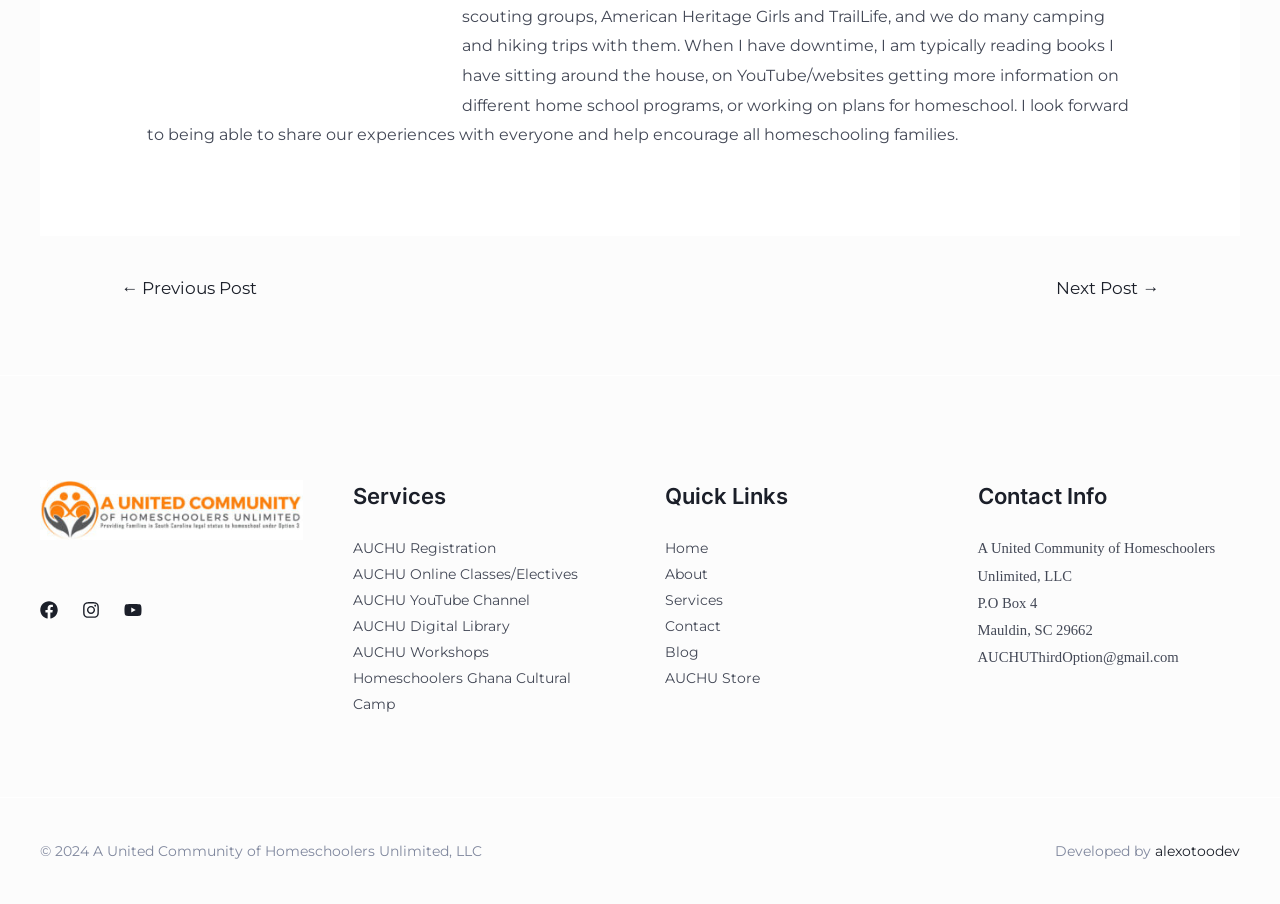Analyze the image and answer the question with as much detail as possible: 
What is the name of the organization?

I inferred this answer by looking at the footer section of the webpage, where I found the text 'A United Community of Homeschoolers Unlimited, LLC' under the 'Contact Info' heading.